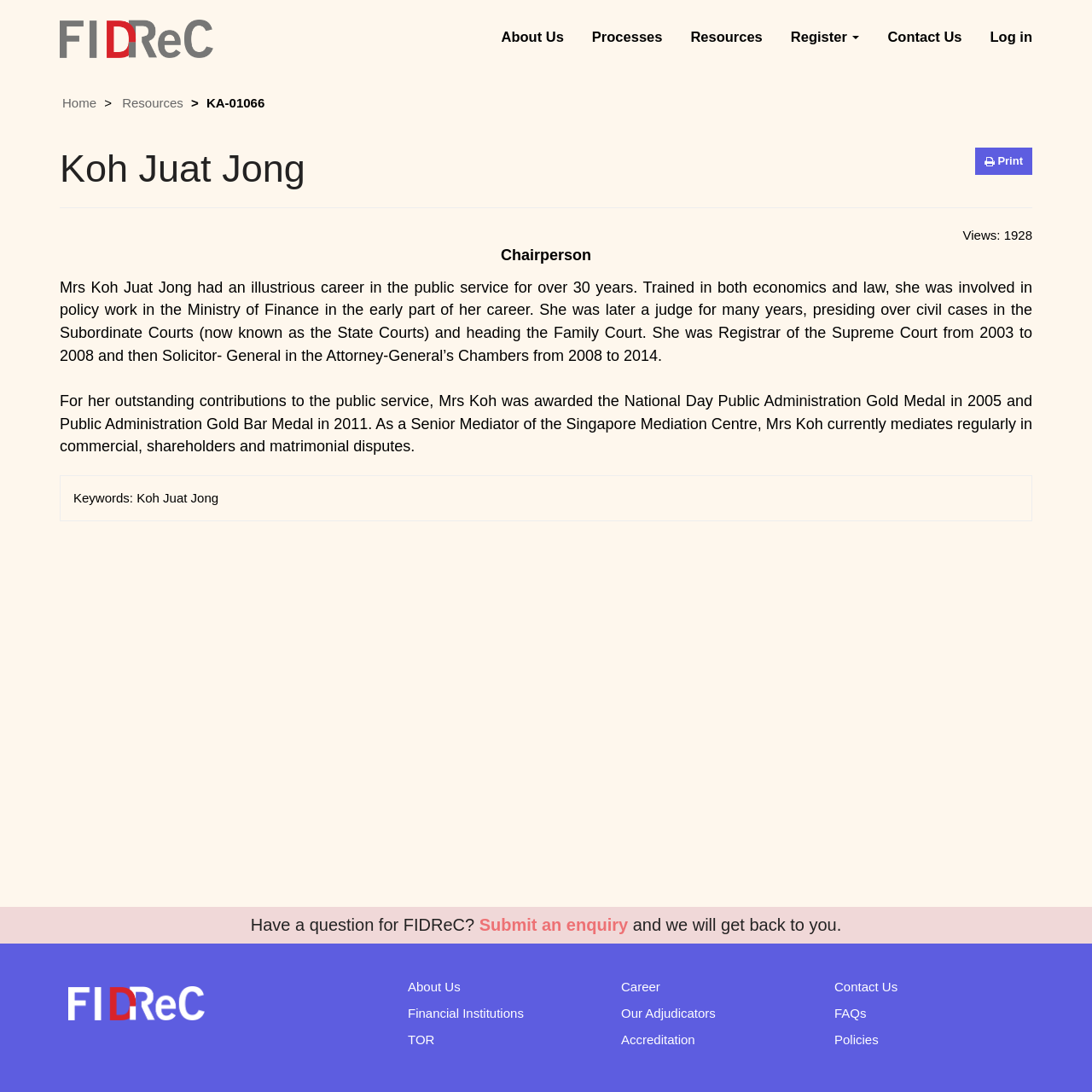Please specify the bounding box coordinates of the clickable region necessary for completing the following instruction: "Click the 'Submit an enquiry' link". The coordinates must consist of four float numbers between 0 and 1, i.e., [left, top, right, bottom].

[0.439, 0.838, 0.575, 0.856]